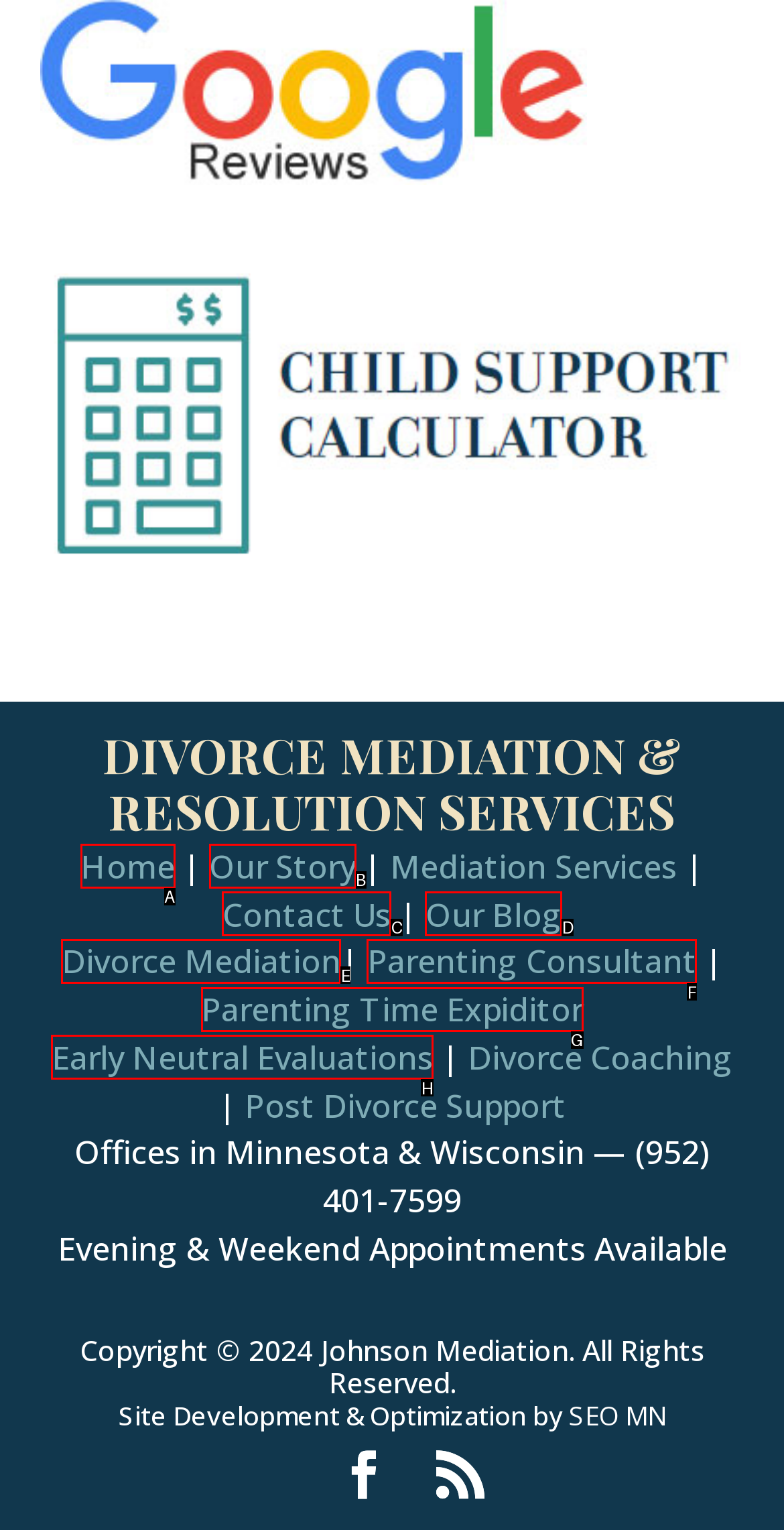Identify which HTML element aligns with the description: Early Neutral Evaluations
Answer using the letter of the correct choice from the options available.

H